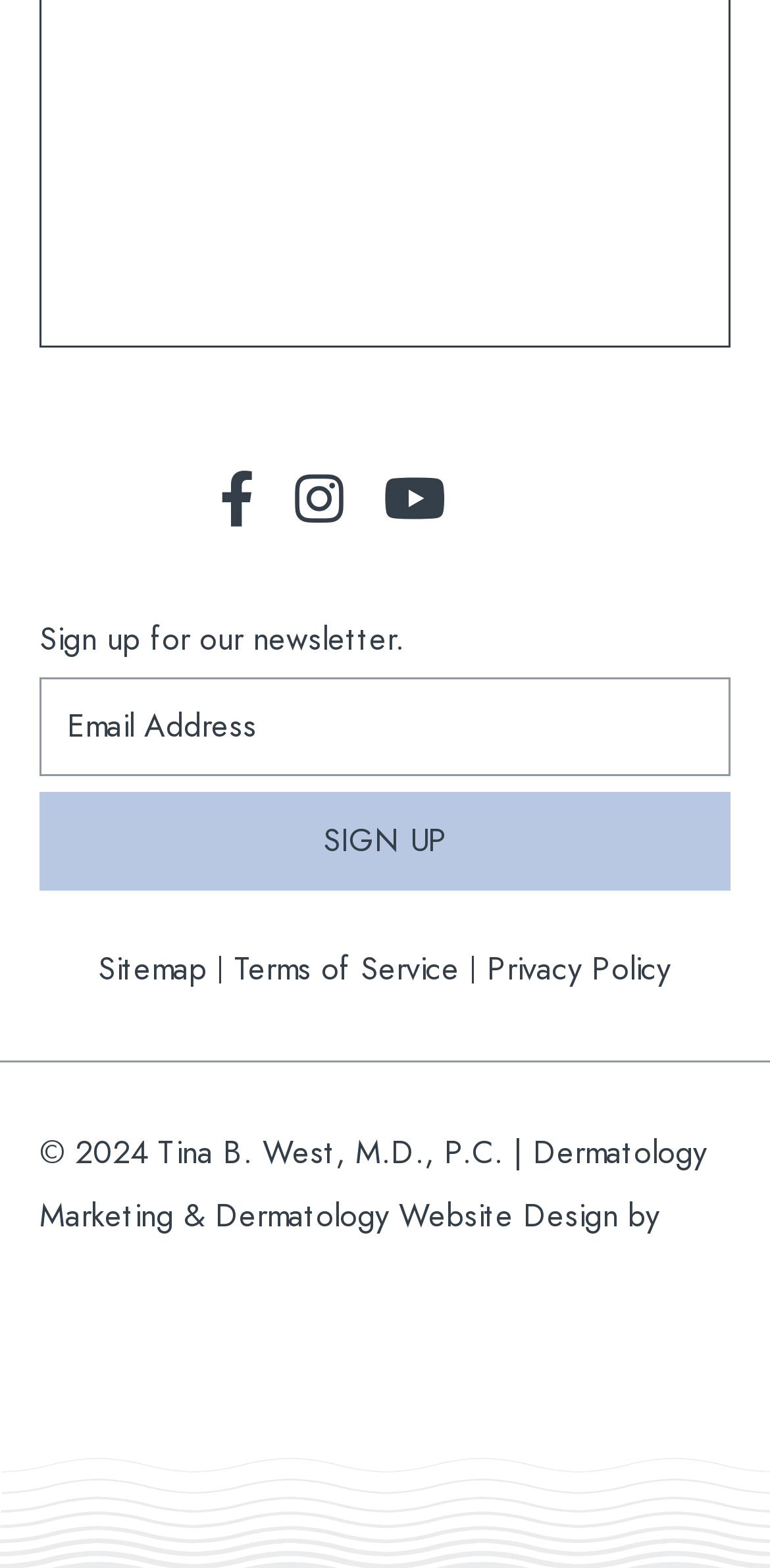Please find the bounding box coordinates of the clickable region needed to complete the following instruction: "Go to Advanced Search". The bounding box coordinates must consist of four float numbers between 0 and 1, i.e., [left, top, right, bottom].

None